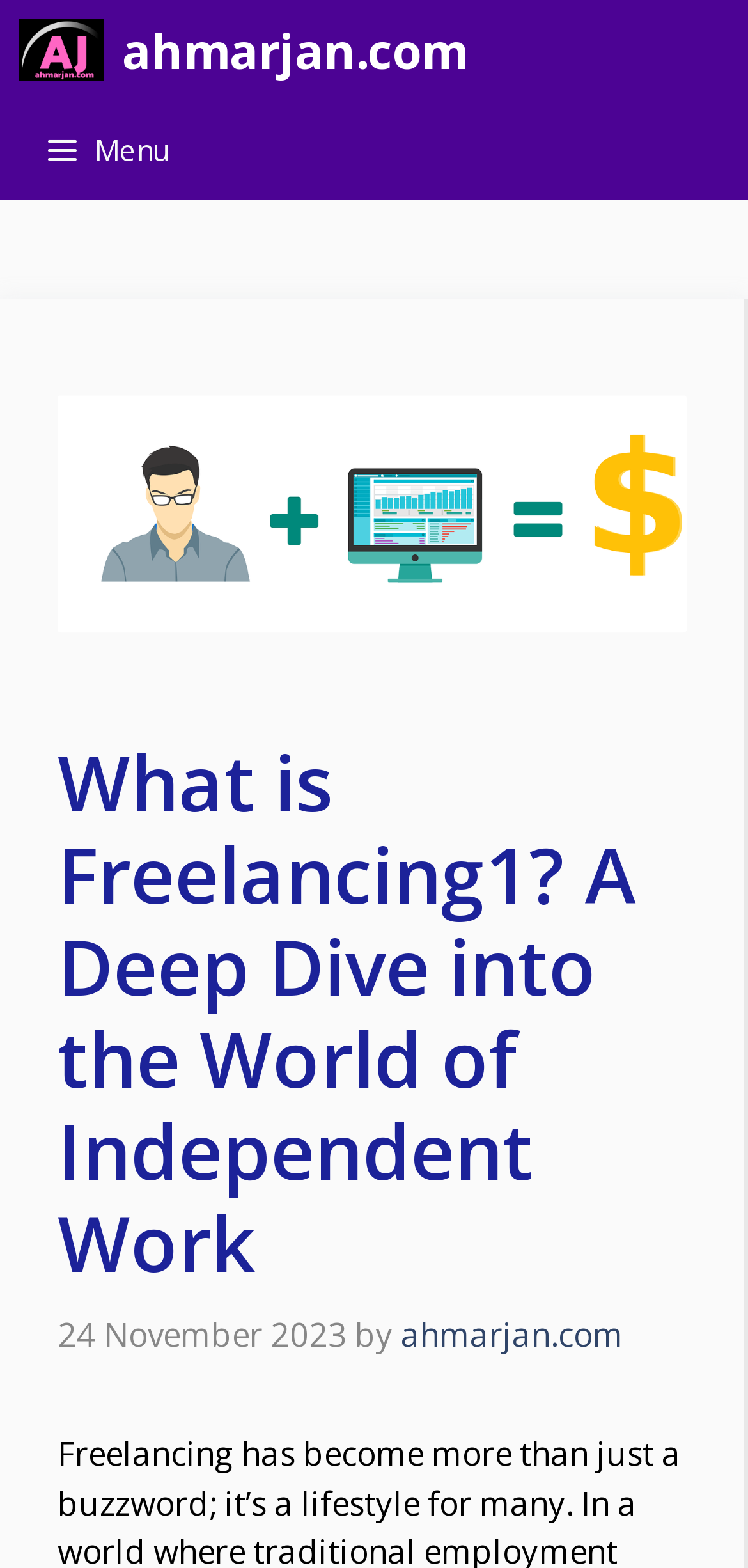Please determine the headline of the webpage and provide its content.

What is Freelancing1? A Deep Dive into the World of Independent Work